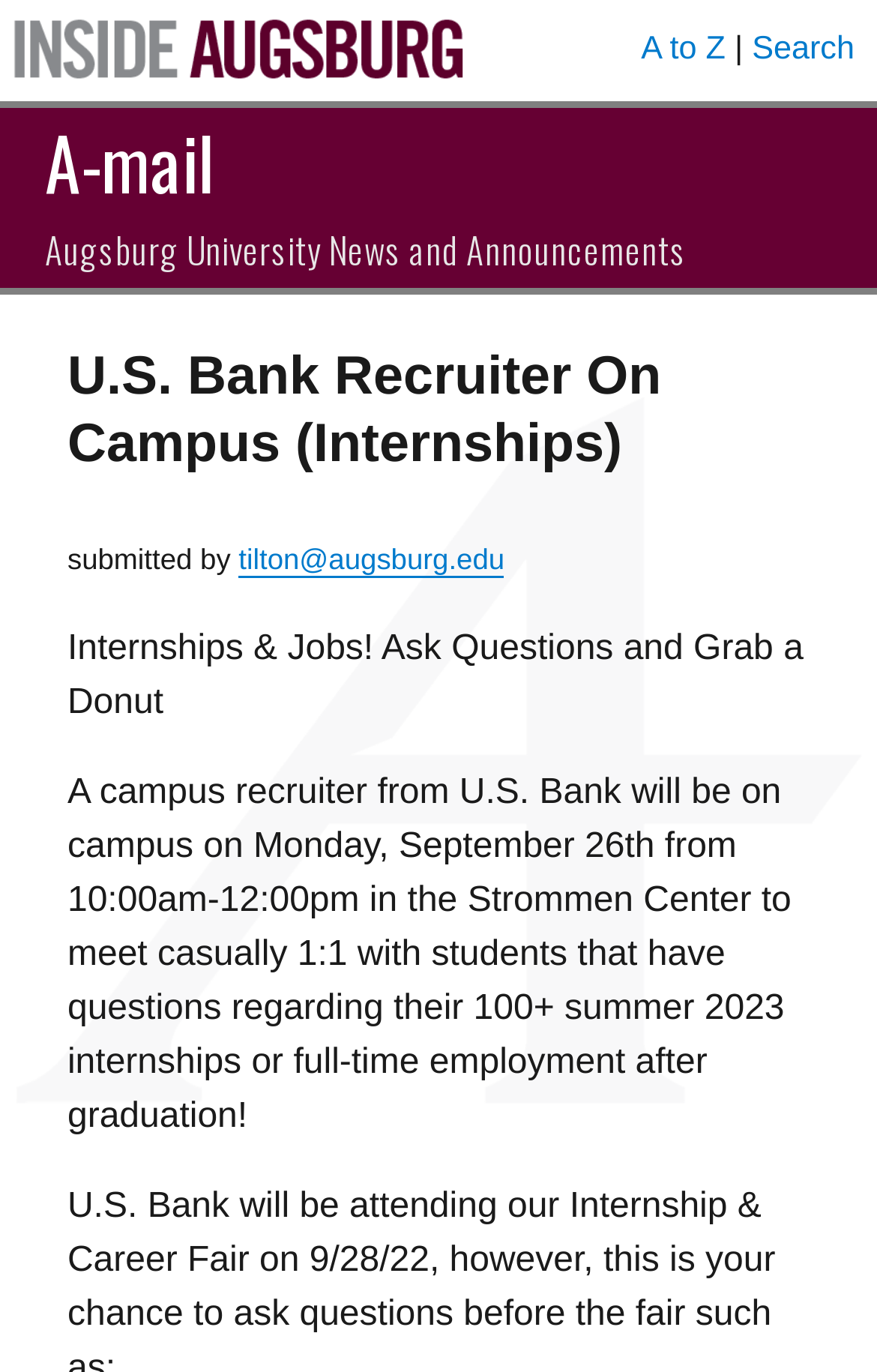Who is the campus recruiter?
Using the image as a reference, answer with just one word or a short phrase.

U.S. Bank